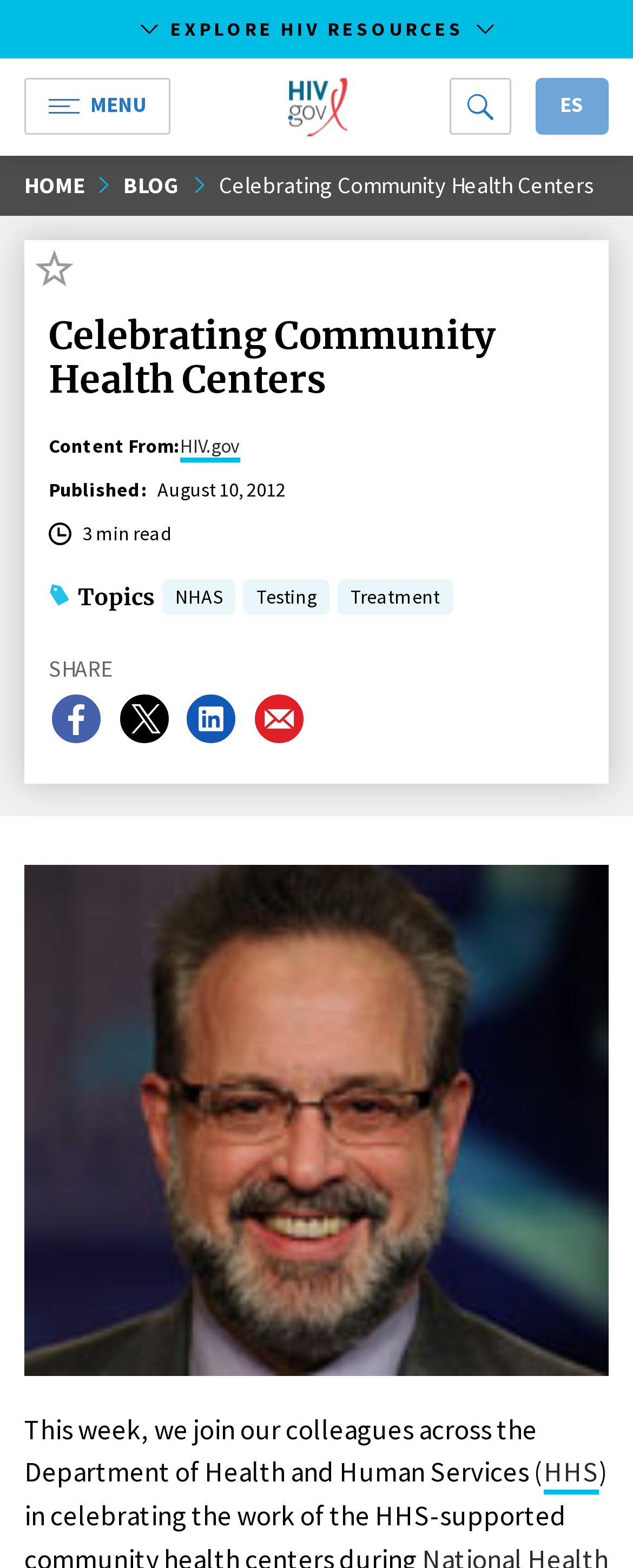Determine the bounding box coordinates of the section to be clicked to follow the instruction: "Click the 'MENU' button". The coordinates should be given as four float numbers between 0 and 1, formatted as [left, top, right, bottom].

[0.038, 0.05, 0.269, 0.086]